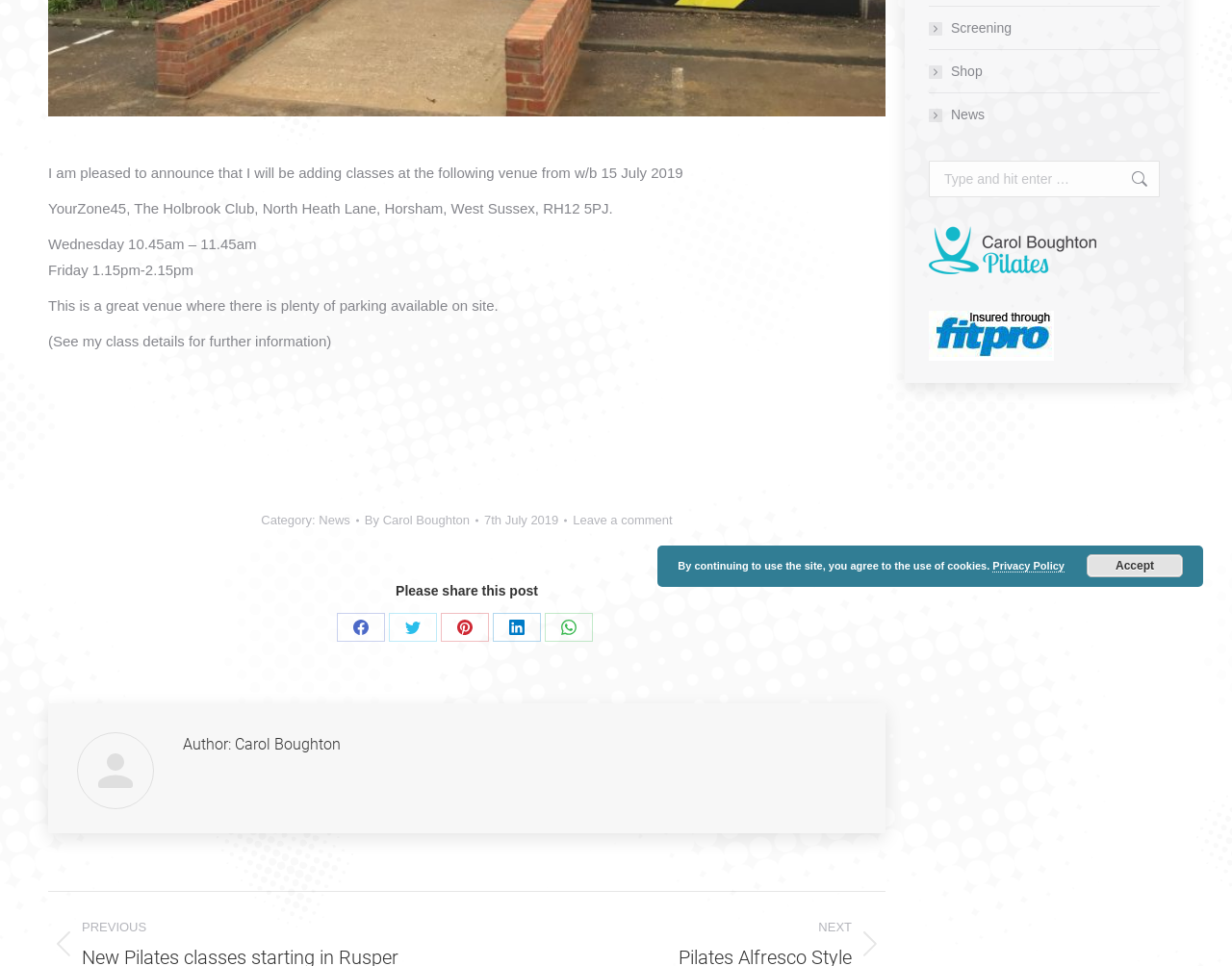Identify the bounding box coordinates of the HTML element based on this description: "King David".

None